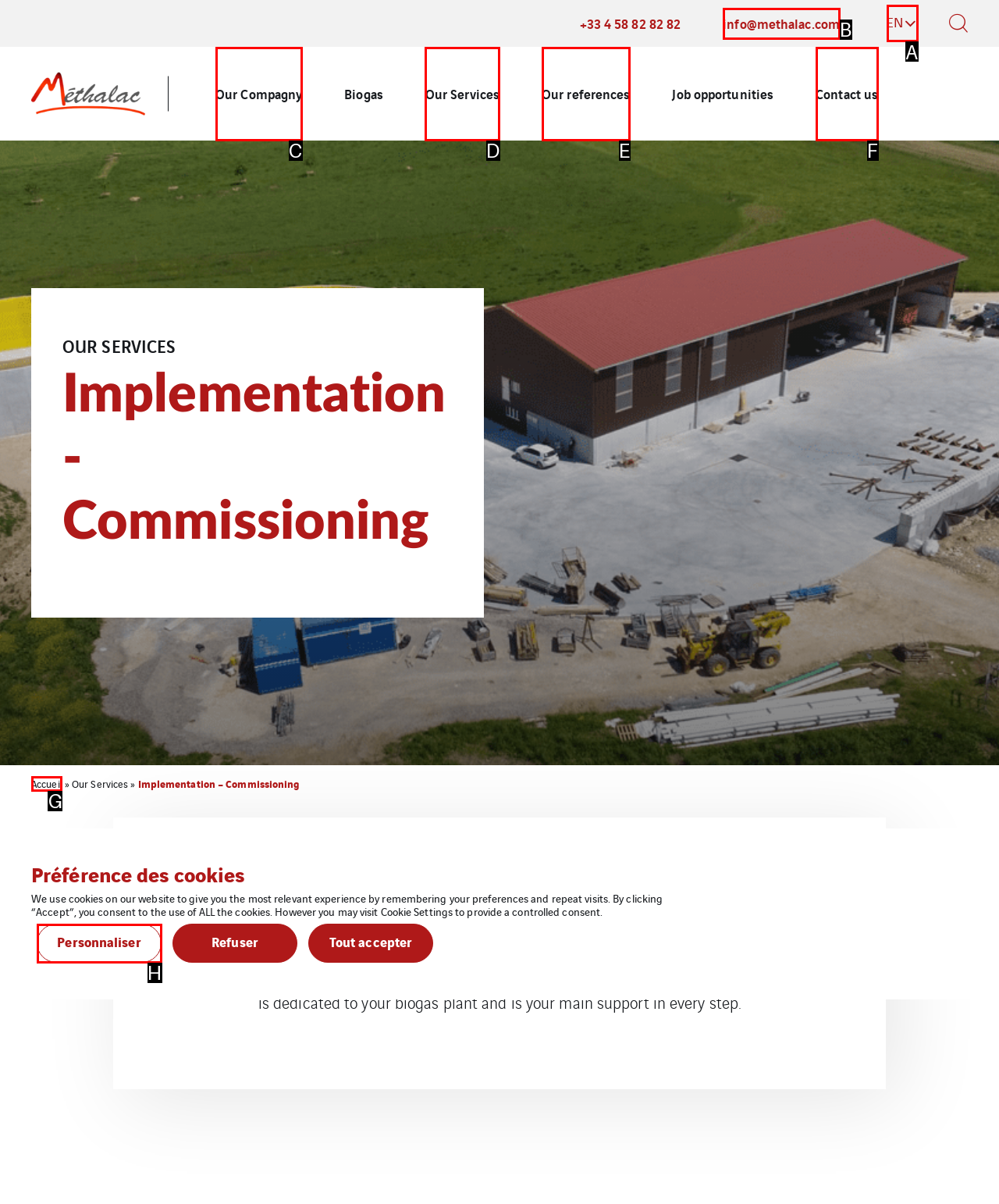Determine which option should be clicked to carry out this task: Switch to English language
State the letter of the correct choice from the provided options.

A